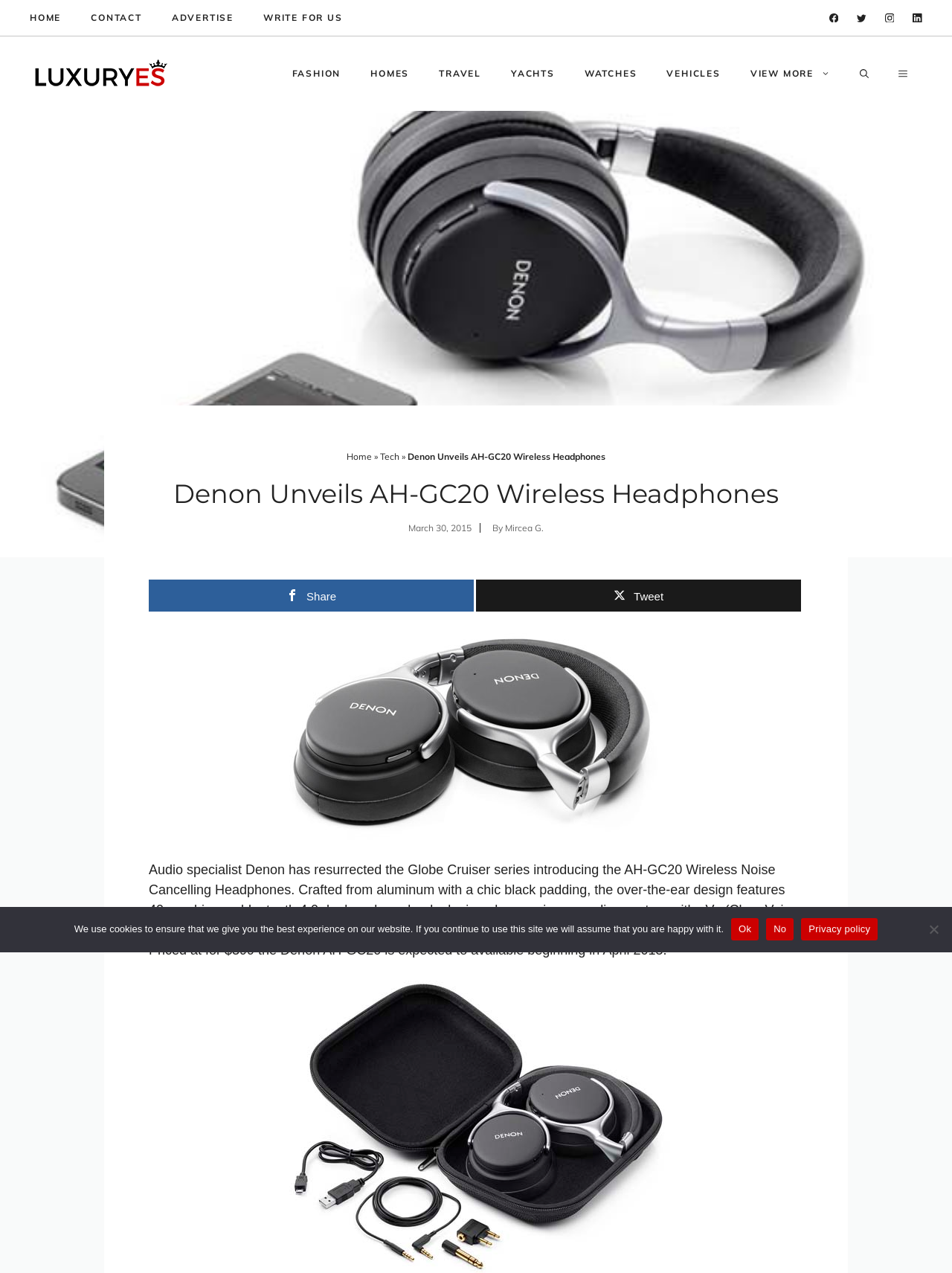Given the element description View More, predict the bounding box coordinates for the UI element in the webpage screenshot. The format should be (top-left x, top-left y, bottom-right x, bottom-right y), and the values should be between 0 and 1.

[0.772, 0.04, 0.888, 0.075]